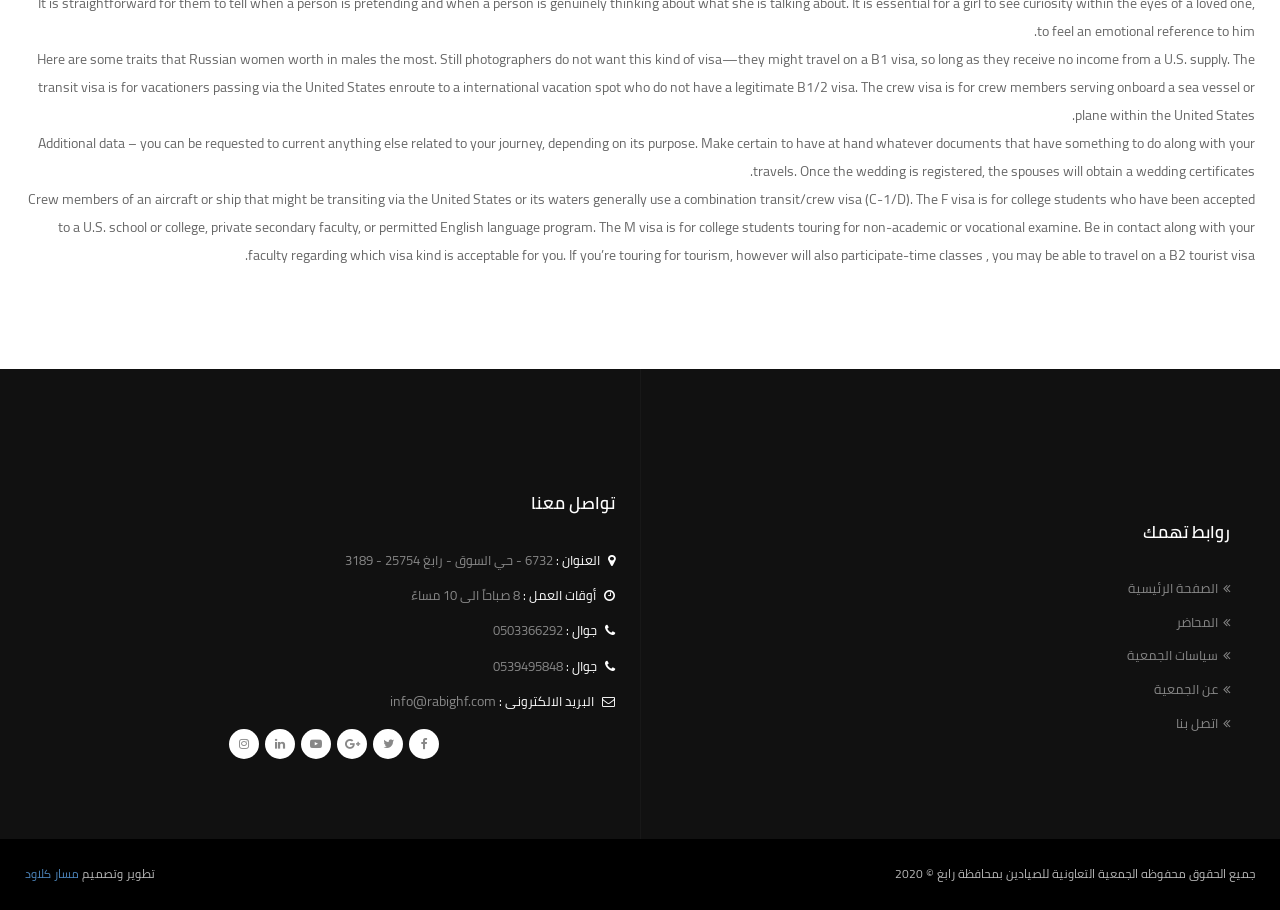What is the working hours of the cooperative association?
Answer briefly with a single word or phrase based on the image.

8 صباحاً الى 10 مساءً